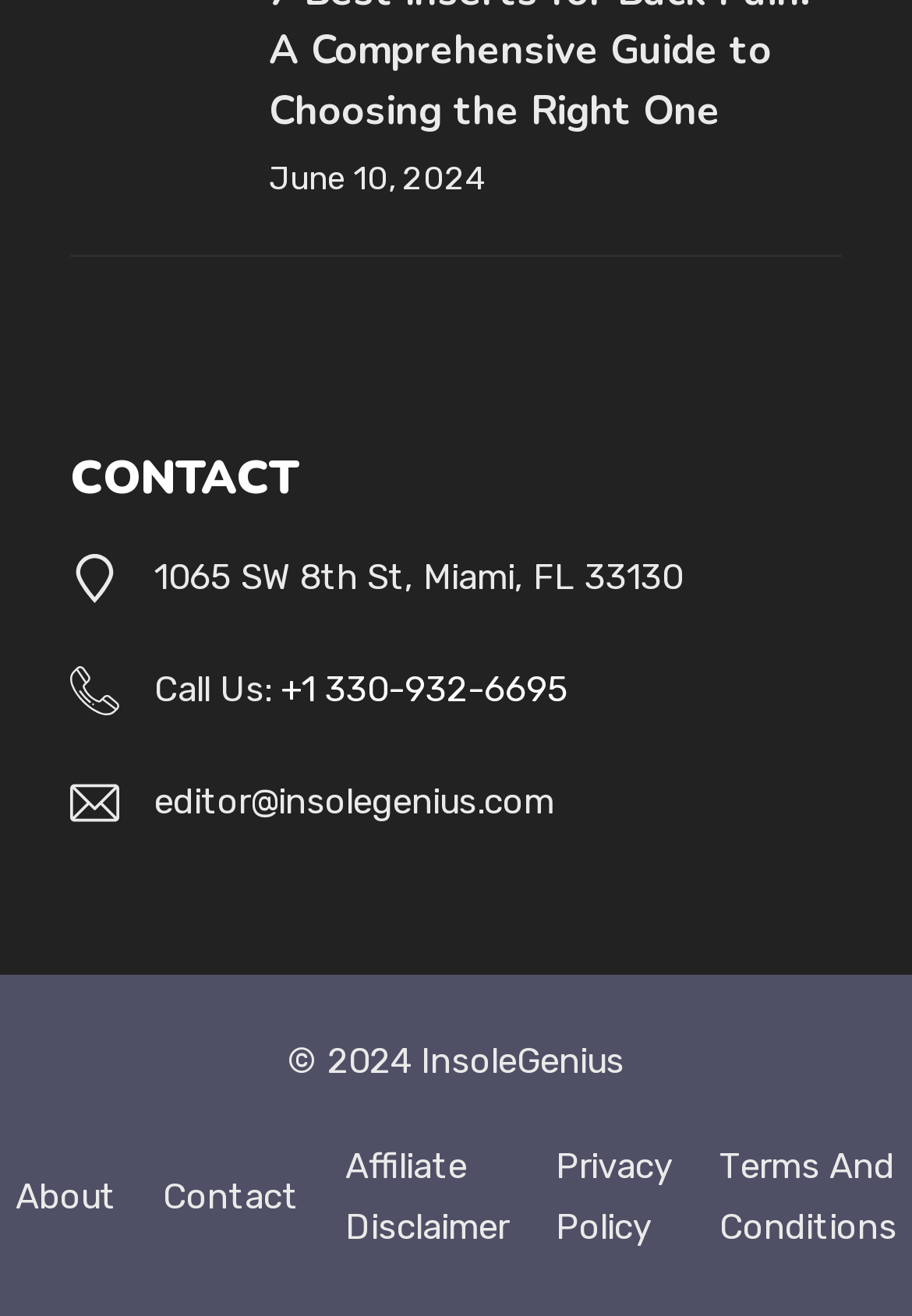Determine the bounding box of the UI component based on this description: "Terms and Conditions". The bounding box coordinates should be four float values between 0 and 1, i.e., [left, top, right, bottom].

[0.788, 0.87, 0.983, 0.948]